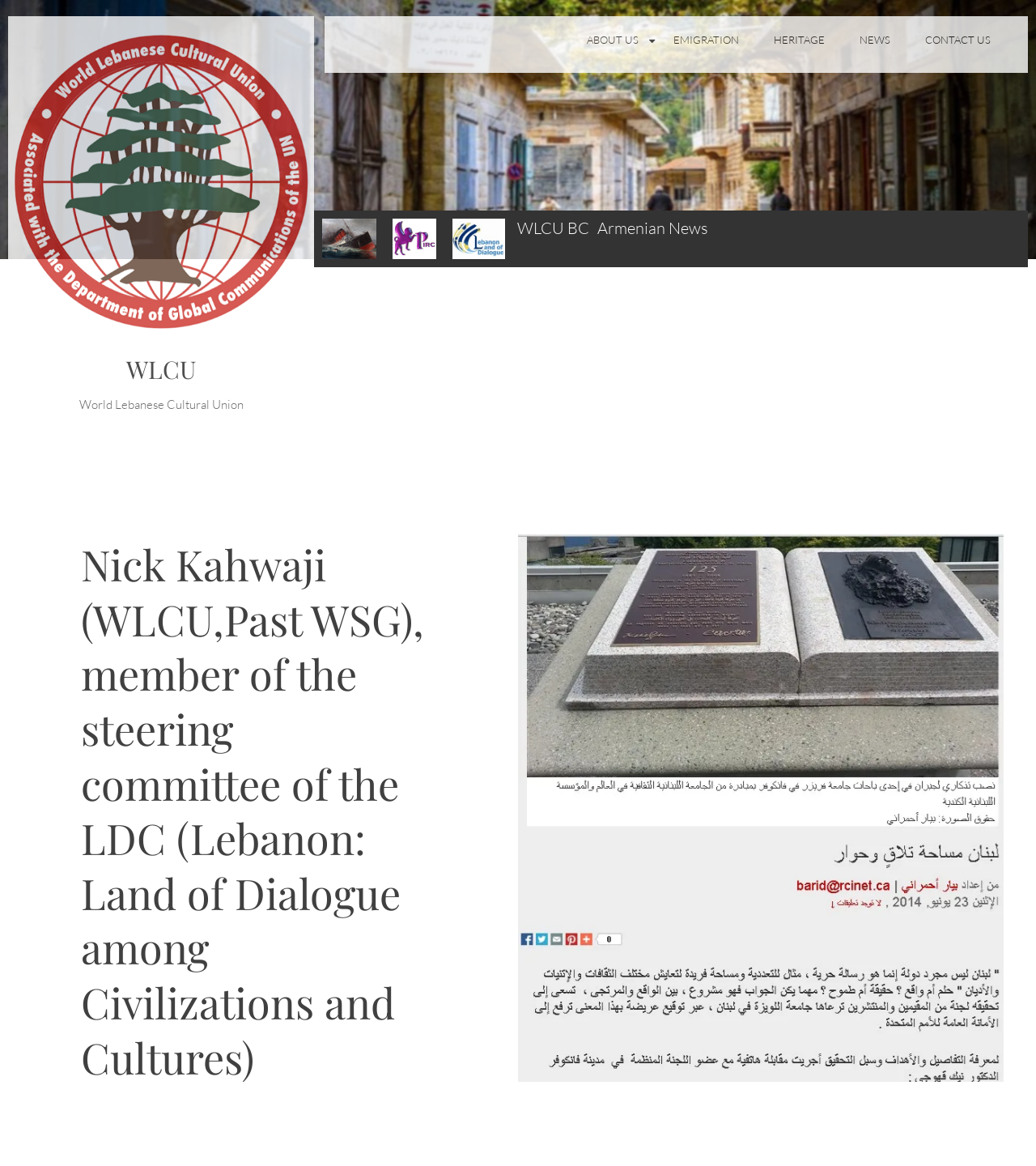Respond to the following question using a concise word or phrase: 
How many links are there in the top navigation bar?

5